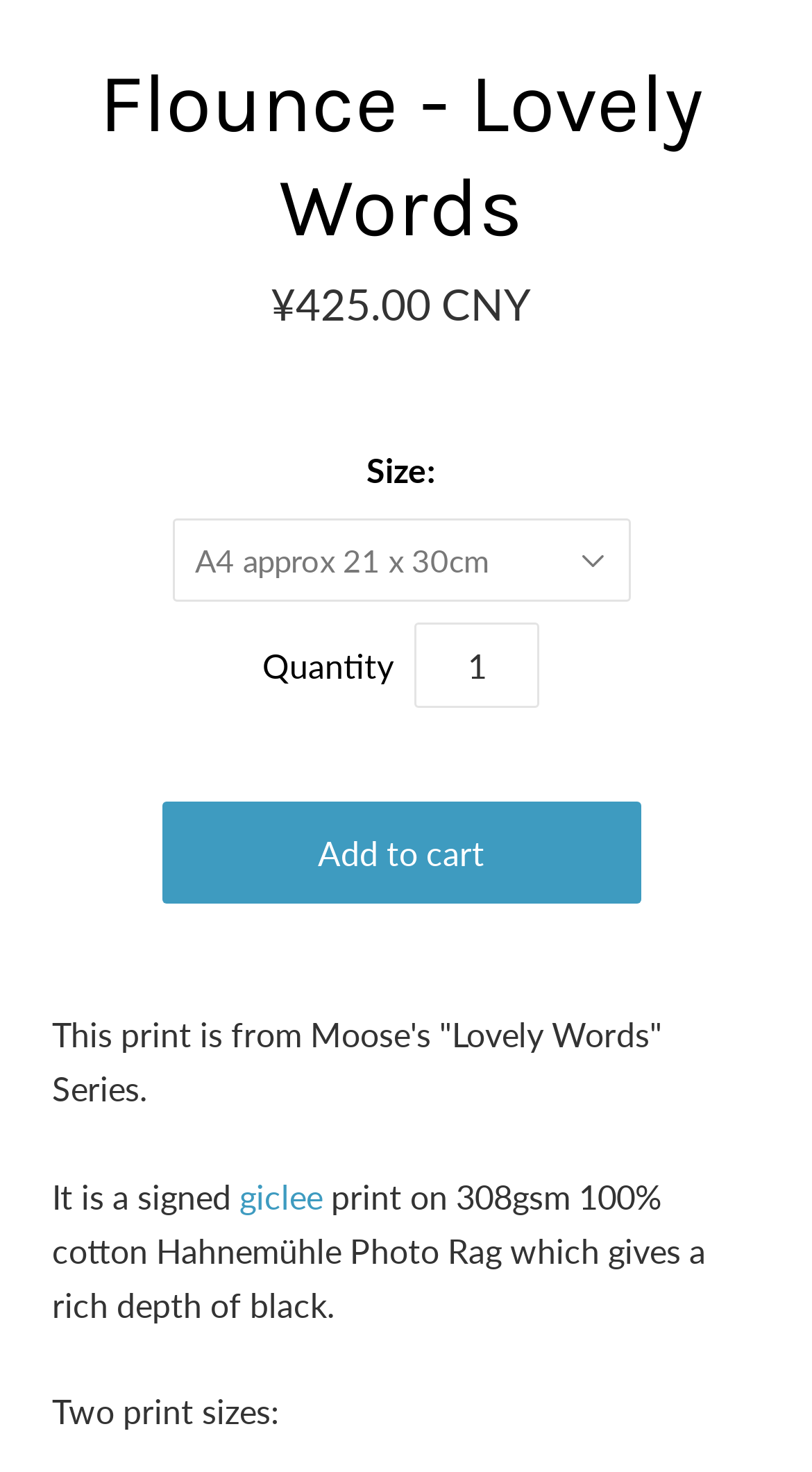Using the provided description: "giclee", find the bounding box coordinates of the corresponding UI element. The output should be four float numbers between 0 and 1, in the format [left, top, right, bottom].

[0.295, 0.799, 0.397, 0.826]